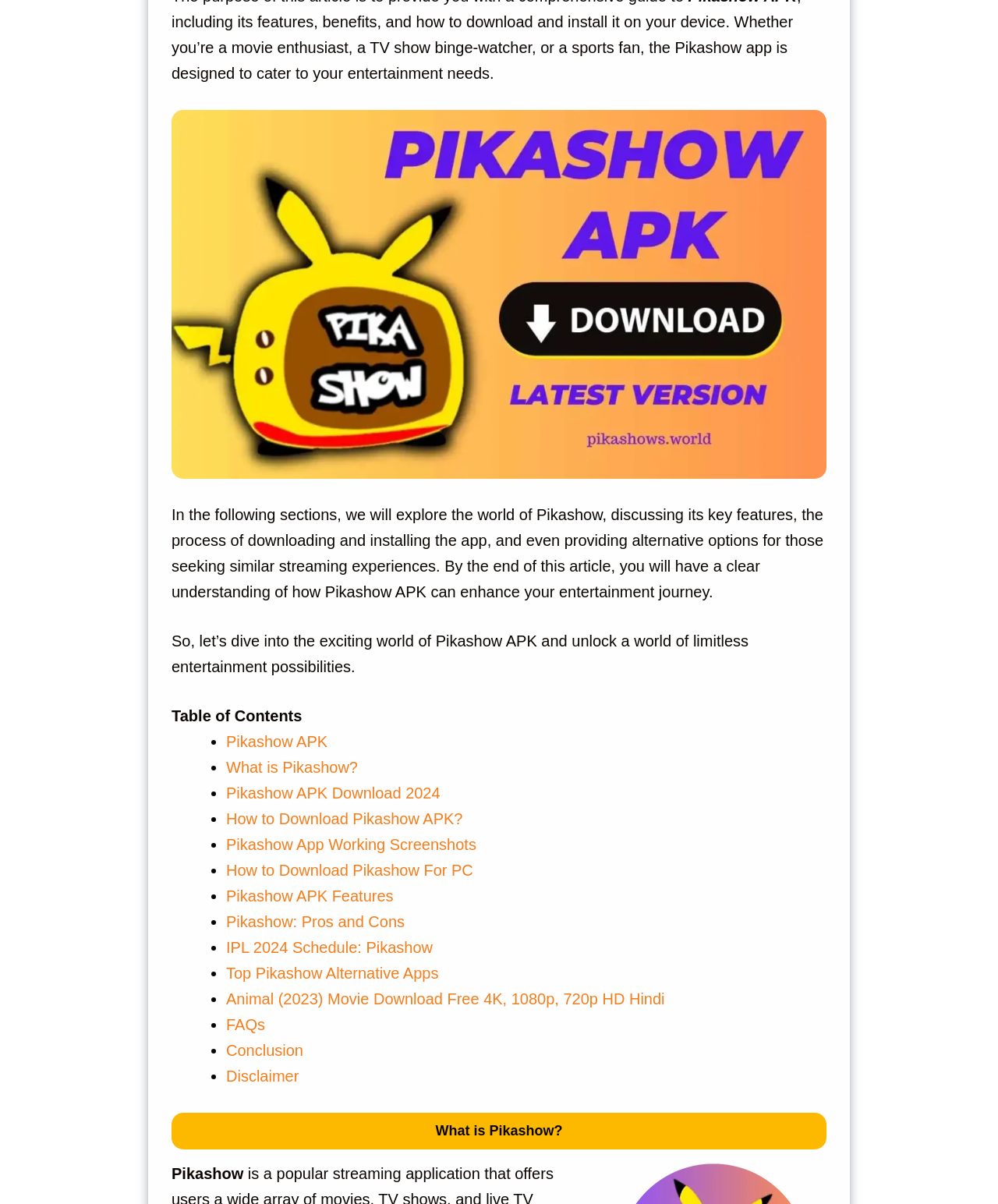Locate the bounding box coordinates of the area where you should click to accomplish the instruction: "Read What is Pikashow?".

[0.172, 0.924, 0.828, 0.955]